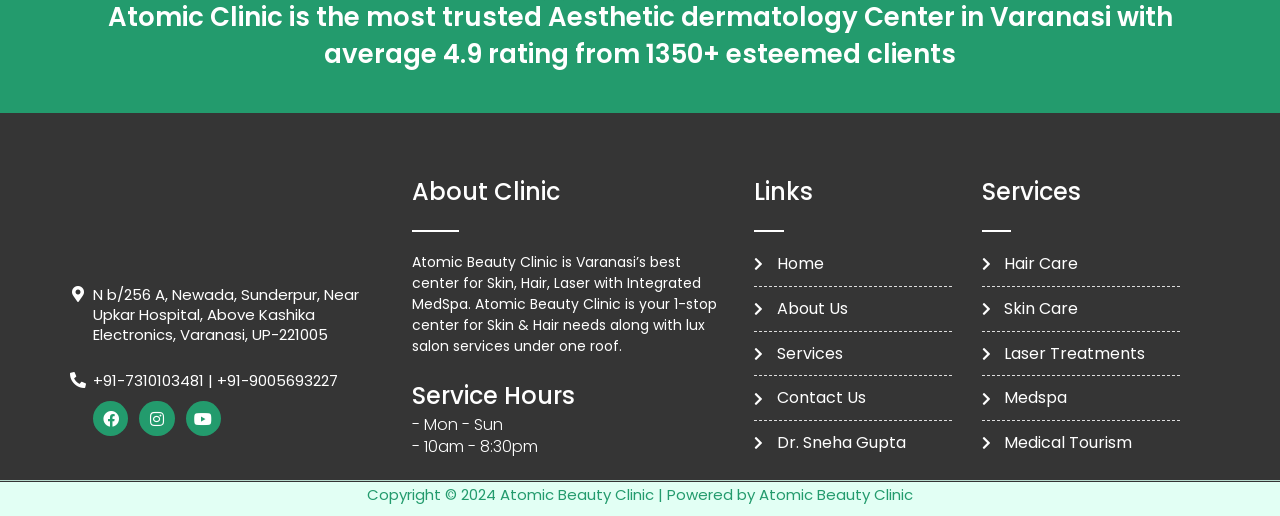Indicate the bounding box coordinates of the clickable region to achieve the following instruction: "Visit the clinic's Facebook page."

[0.073, 0.777, 0.1, 0.845]